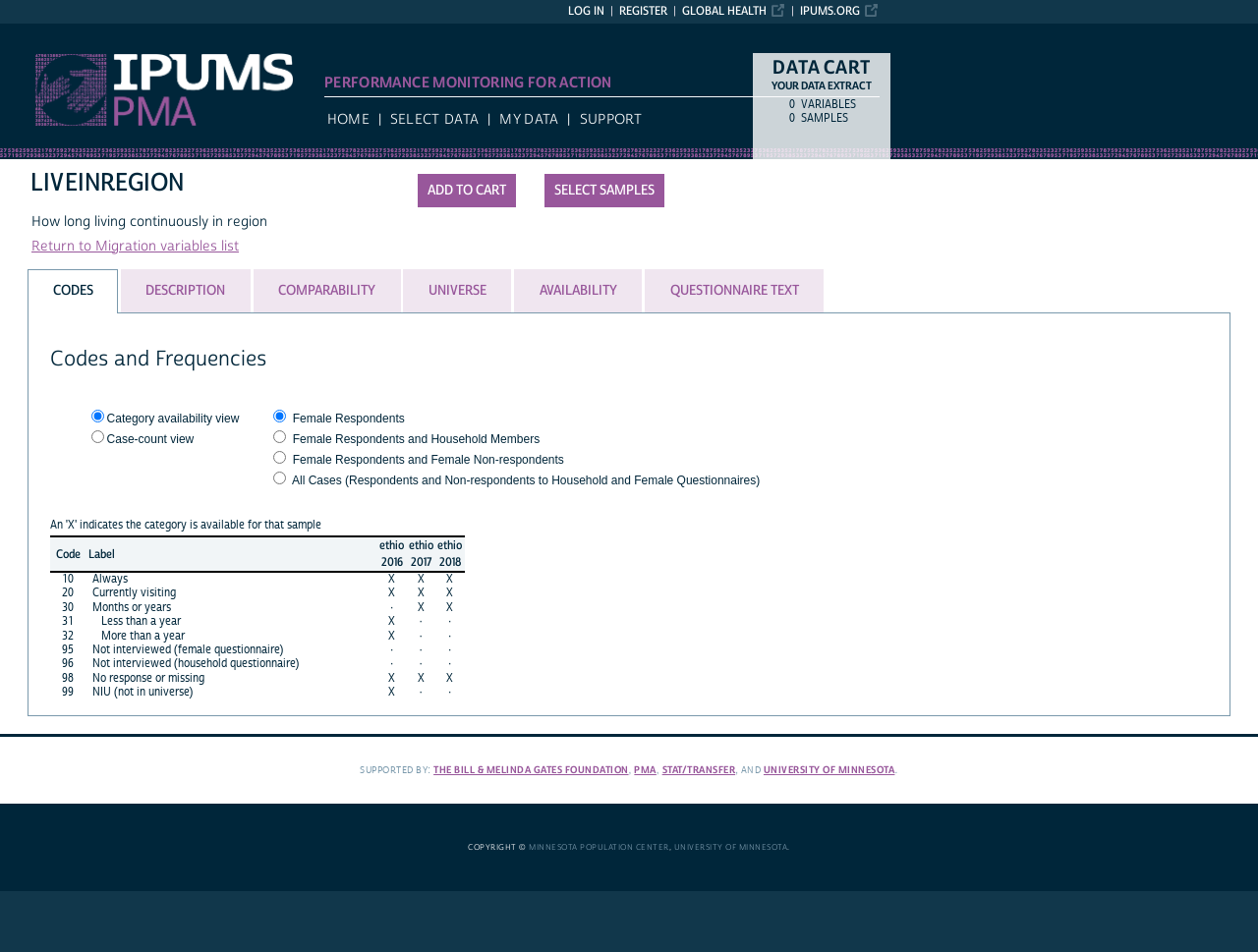Determine the bounding box coordinates for the element that should be clicked to follow this instruction: "Click on the 'PREVIOUS ARTICLE Financial Review vs Audit: What Are the Differences?' link". The coordinates should be given as four float numbers between 0 and 1, in the format [left, top, right, bottom].

None